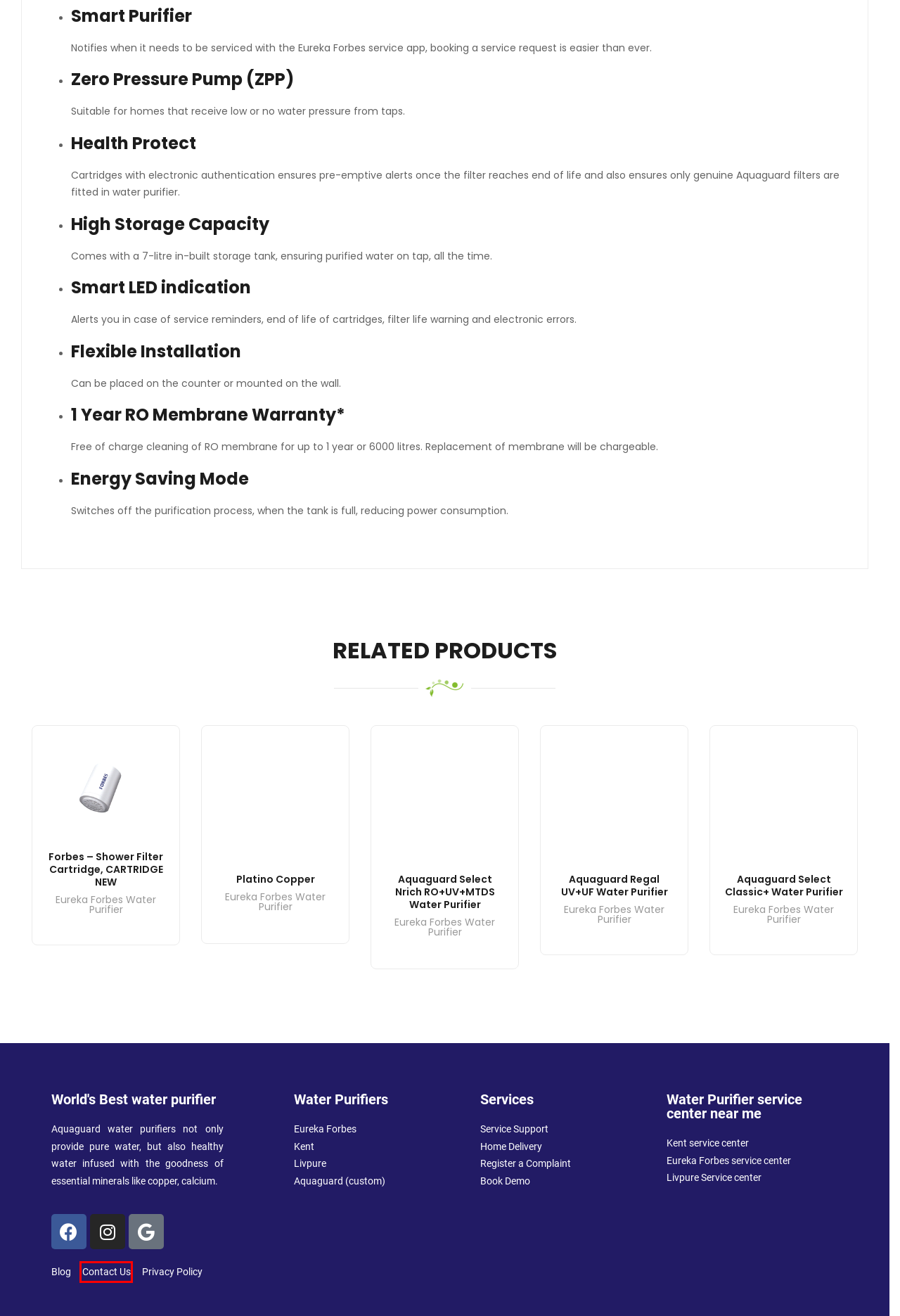Evaluate the webpage screenshot and identify the element within the red bounding box. Select the webpage description that best fits the new webpage after clicking the highlighted element. Here are the candidates:
A. Aquaguard Select Classic+ Water Purifier - Waterfiltersuae
B. Aquaguard Select Nrich RO+UV+MTDS Water Purifier - Waterfiltersuae
C. Contact us - Waterfiltersuae
D. Forbes – Shower Filter Cartridge, CARTRIDGE NEW - Waterfiltersuae
E. Platino Copper - Waterfiltersuae
F. Aquaguard Regal UV+UF Water Purifier - Waterfiltersuae
G. Privacy Policy - Waterfiltersuae
H. Blog - Waterfiltersuae

C